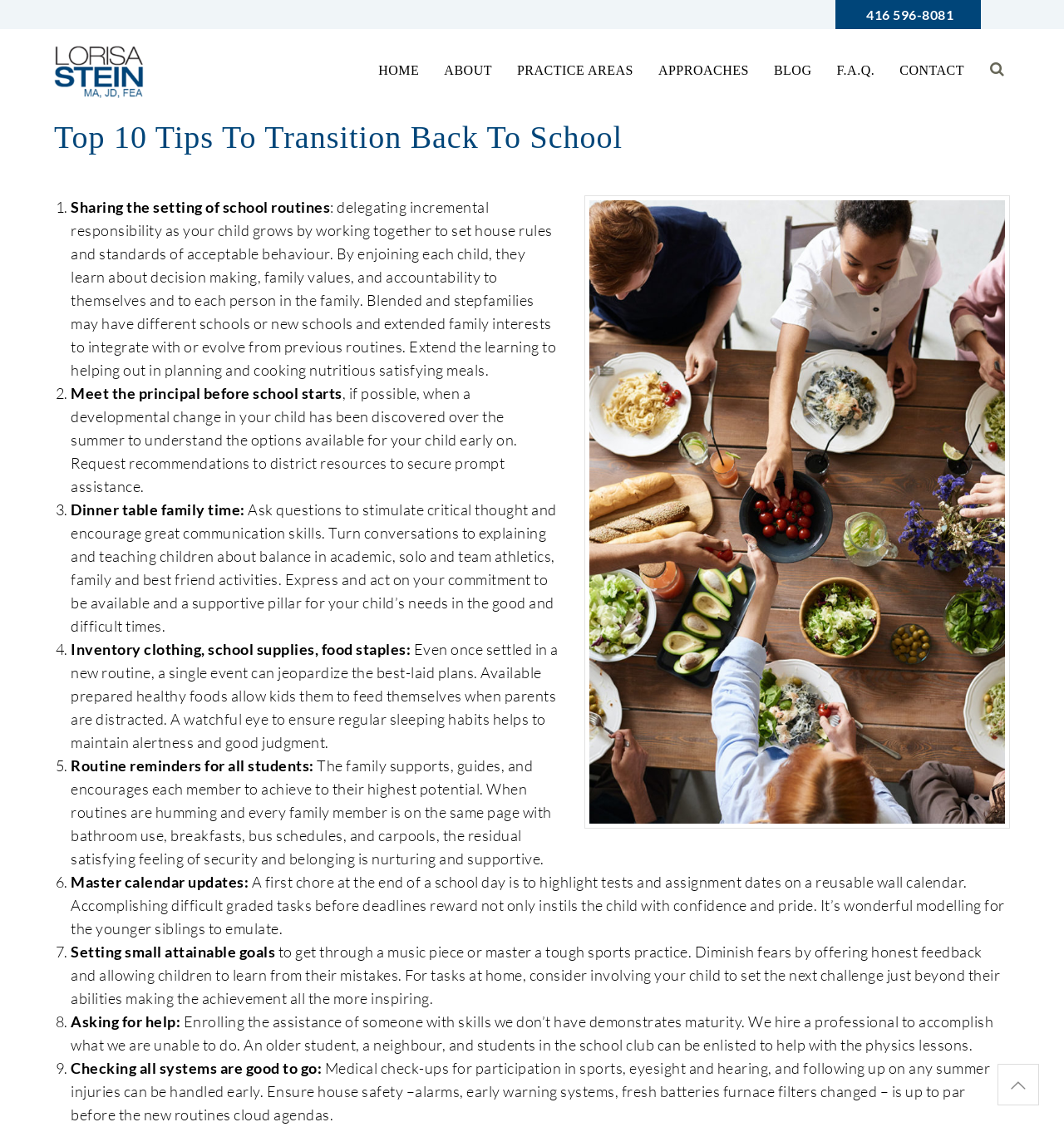Can you determine the bounding box coordinates of the area that needs to be clicked to fulfill the following instruction: "Contact us"?

[0.834, 0.056, 0.918, 0.069]